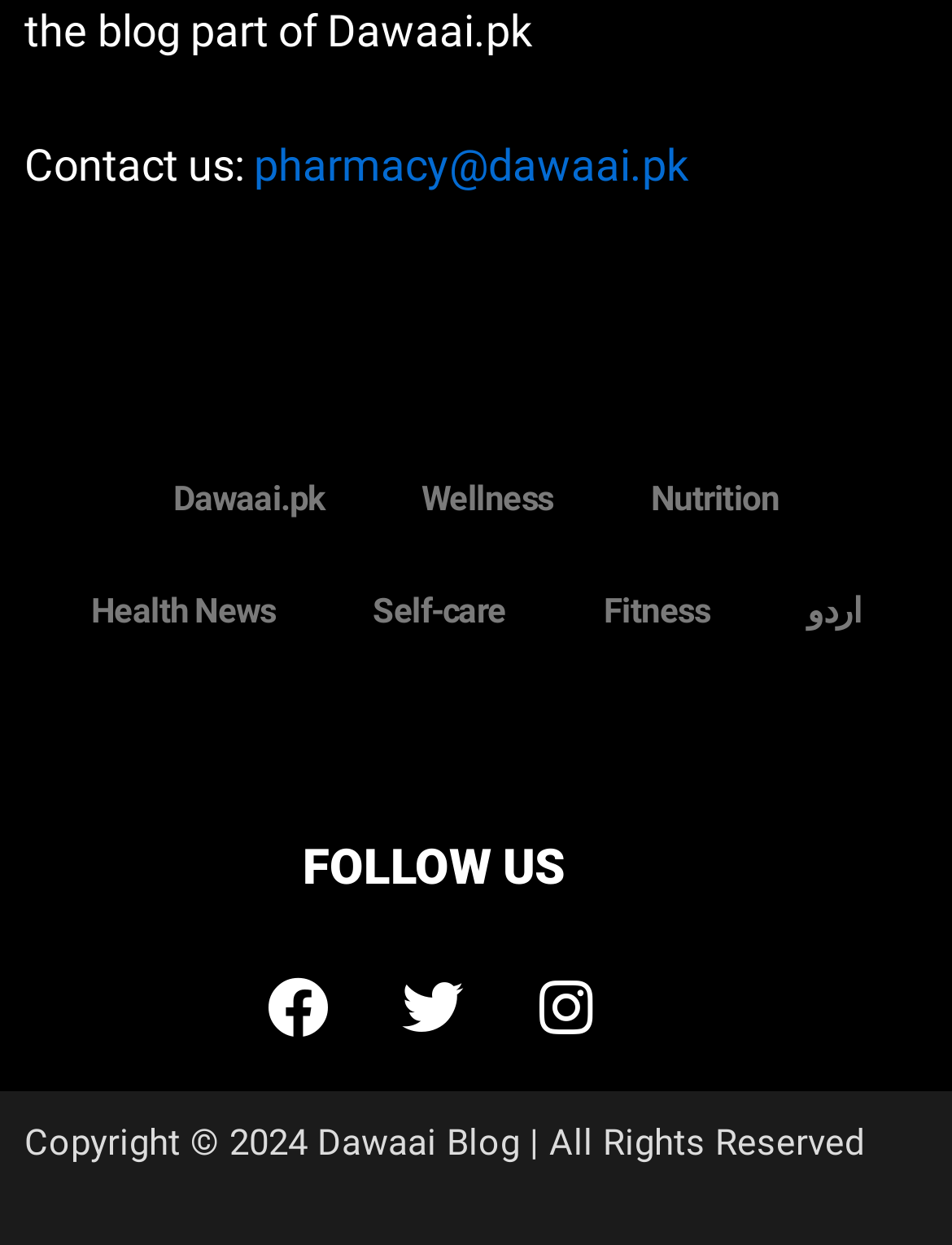Given the element description: "Nutrition", predict the bounding box coordinates of the UI element it refers to, using four float numbers between 0 and 1, i.e., [left, top, right, bottom].

[0.632, 0.355, 0.869, 0.445]